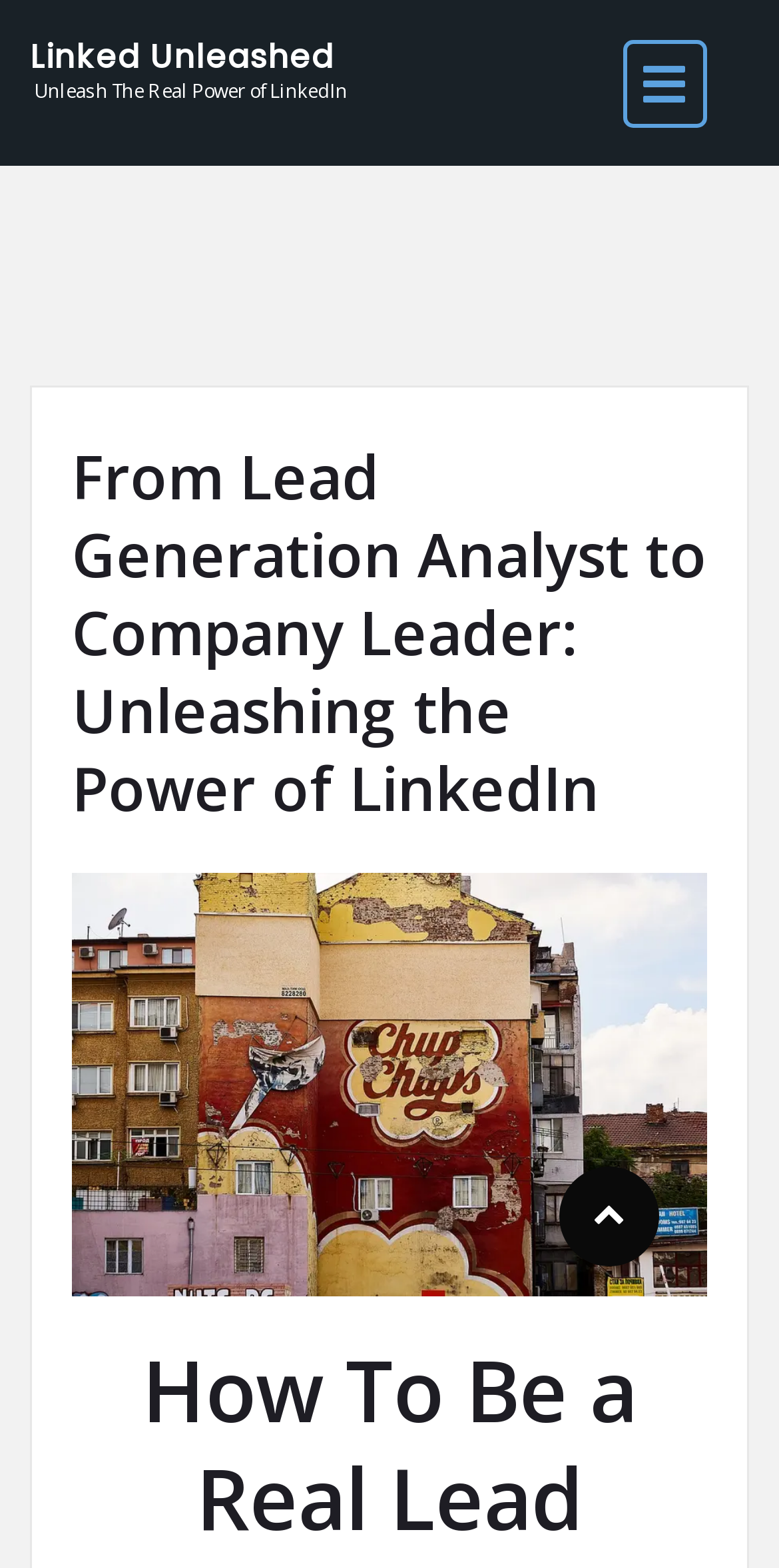What is the name of the company or service?
From the screenshot, supply a one-word or short-phrase answer.

Linked Unleashed